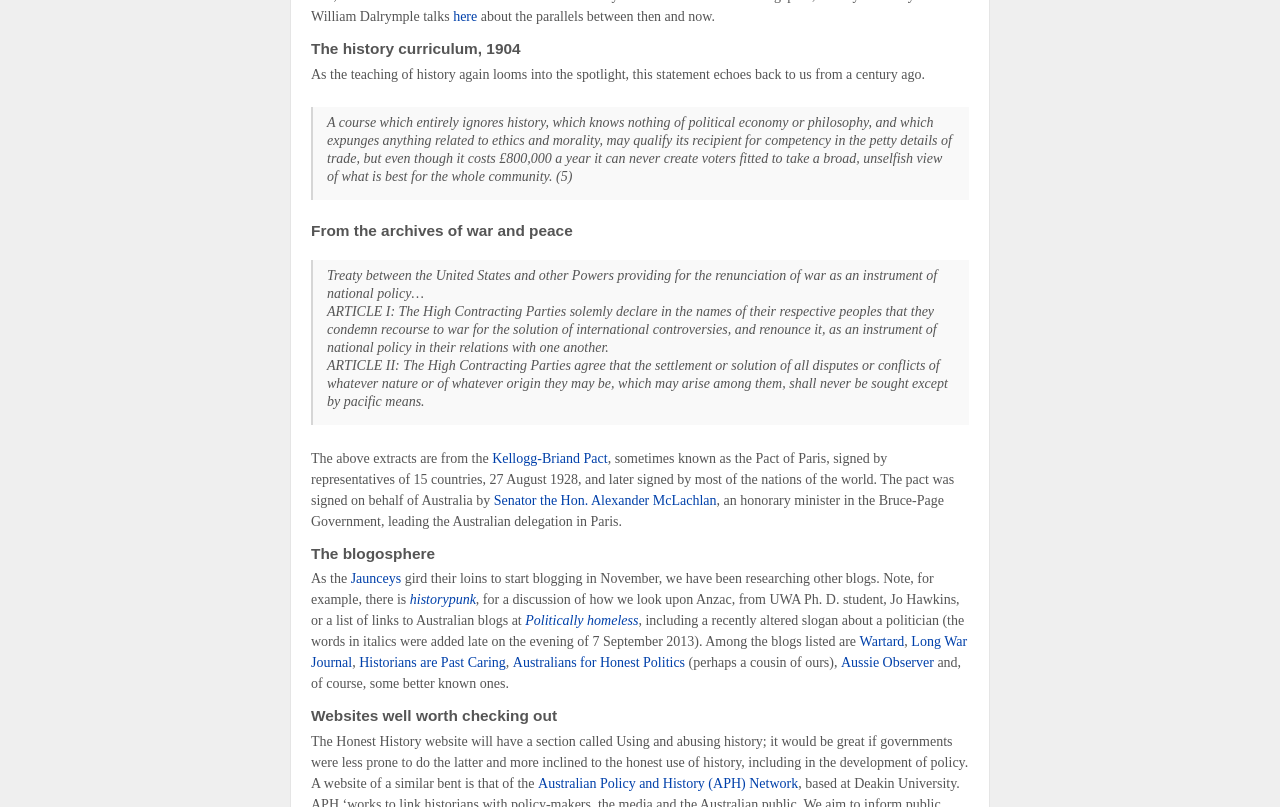Who signed the Kellogg-Briand Pact on behalf of Australia?
Examine the screenshot and reply with a single word or phrase.

Senator the Hon. Alexander McLachlan